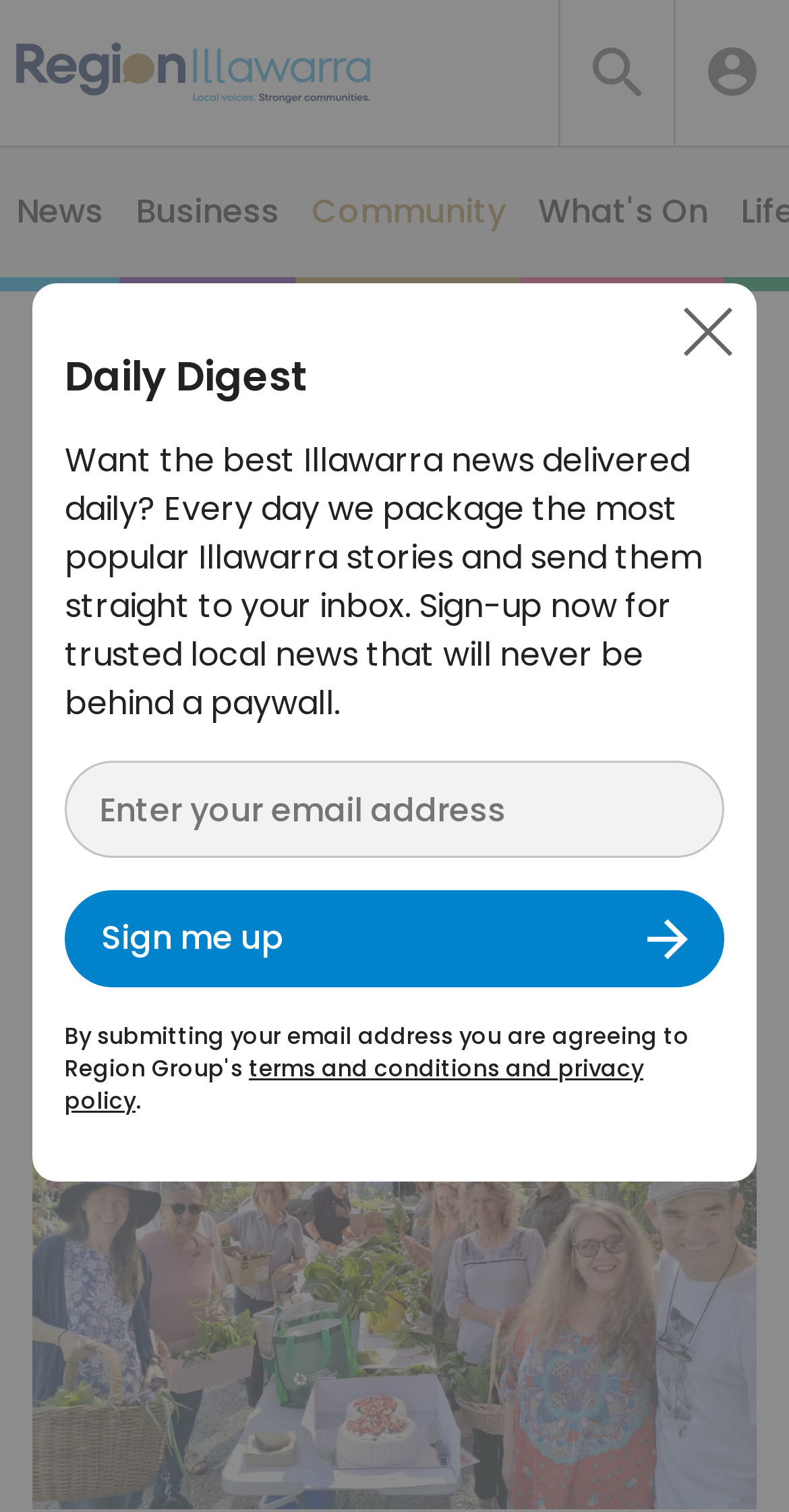Can you give a detailed response to the following question using the information from the image? What is the purpose of the 'Daily Digest' section?

I inferred the purpose of the 'Daily Digest' section by reading the text below the heading, which states 'Want the best Illawarra news delivered daily? ... Sign-up now for trusted local news that will never be behind a paywall.' This suggests that the purpose of the section is to deliver daily news to subscribers.